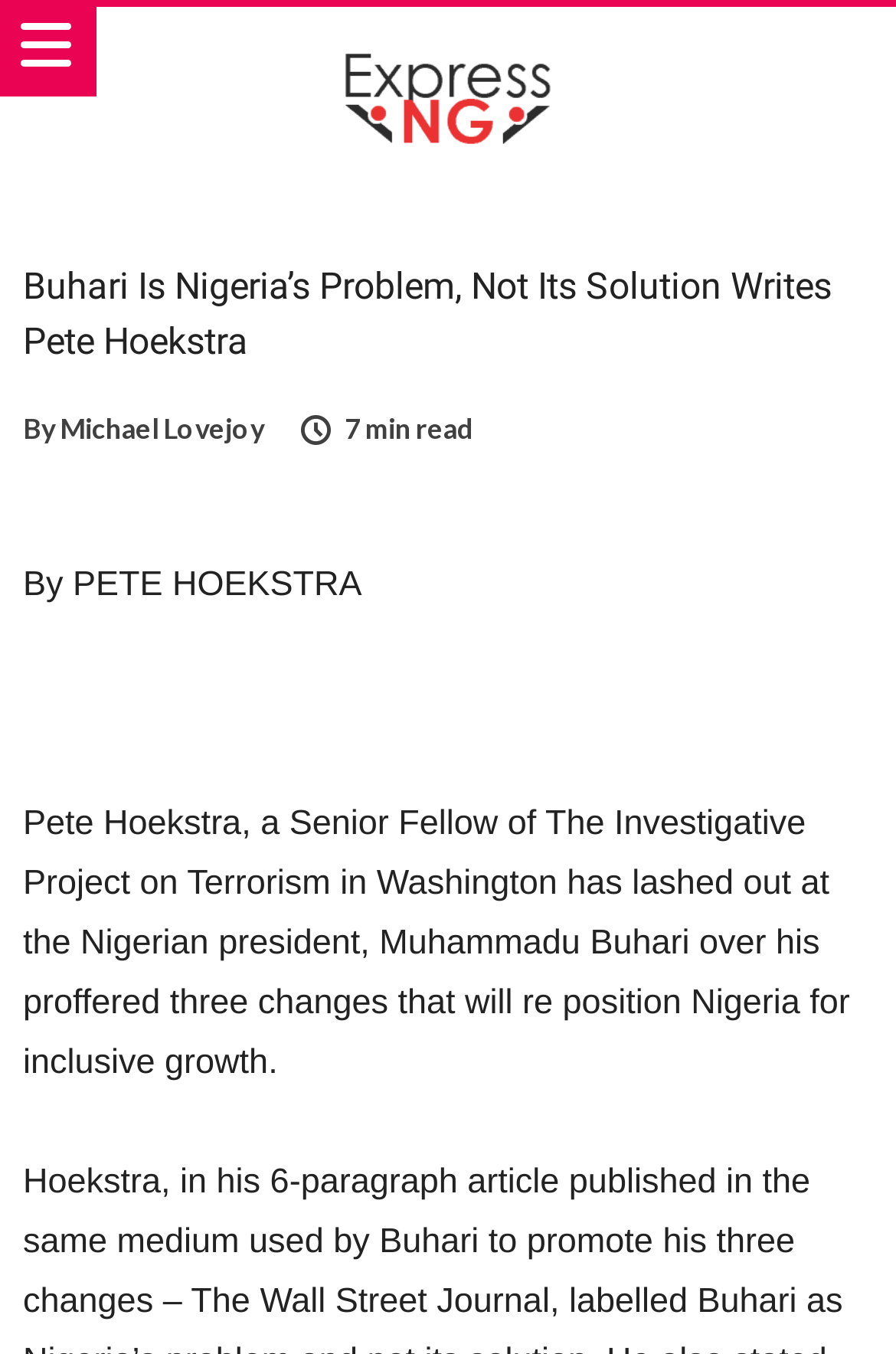Please respond to the question with a concise word or phrase:
What is the name of the website?

Entertainment Express